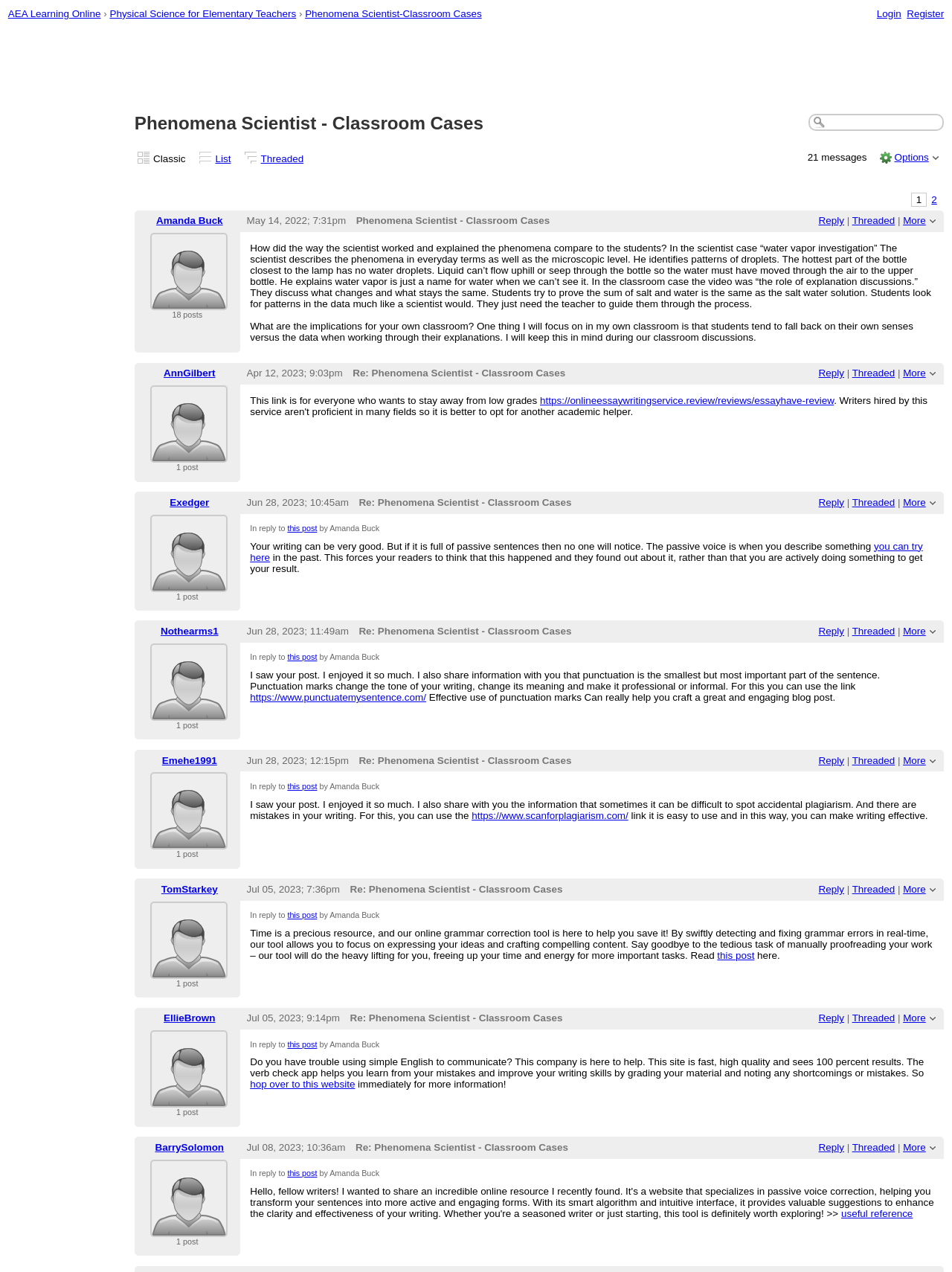Locate the bounding box coordinates of the area where you should click to accomplish the instruction: "View Amanda Buck's original post".

[0.302, 0.108, 0.333, 0.115]